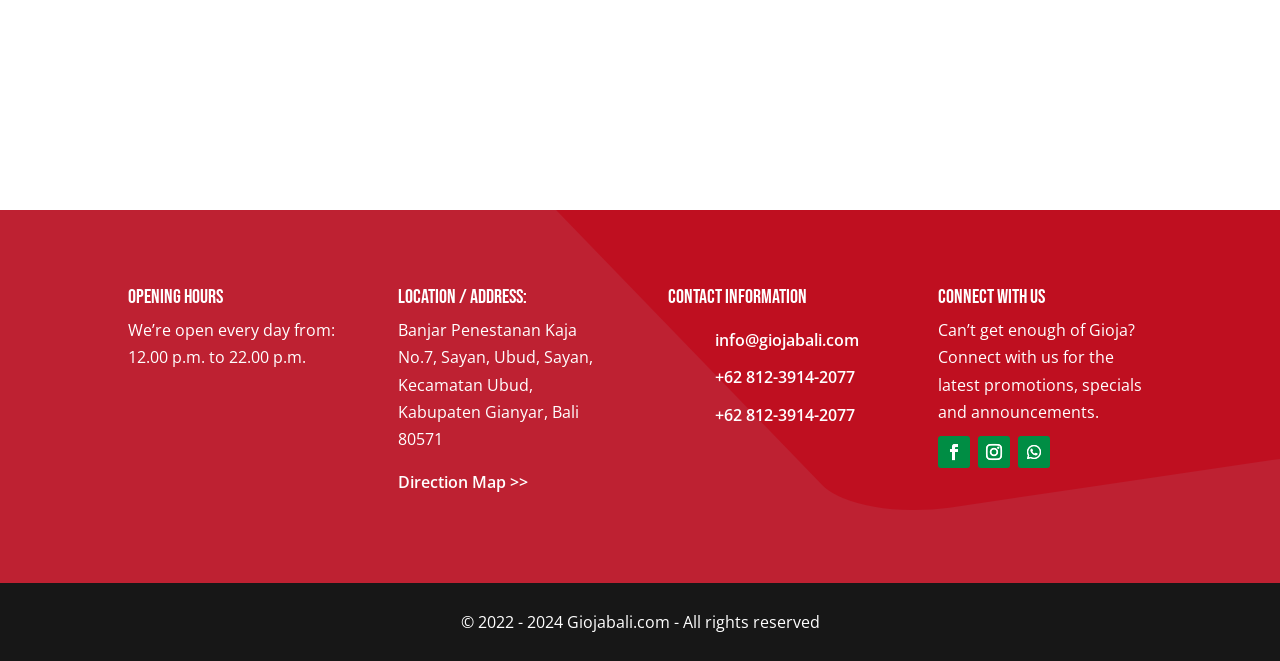Could you locate the bounding box coordinates for the section that should be clicked to accomplish this task: "Send an email".

[0.559, 0.498, 0.671, 0.531]